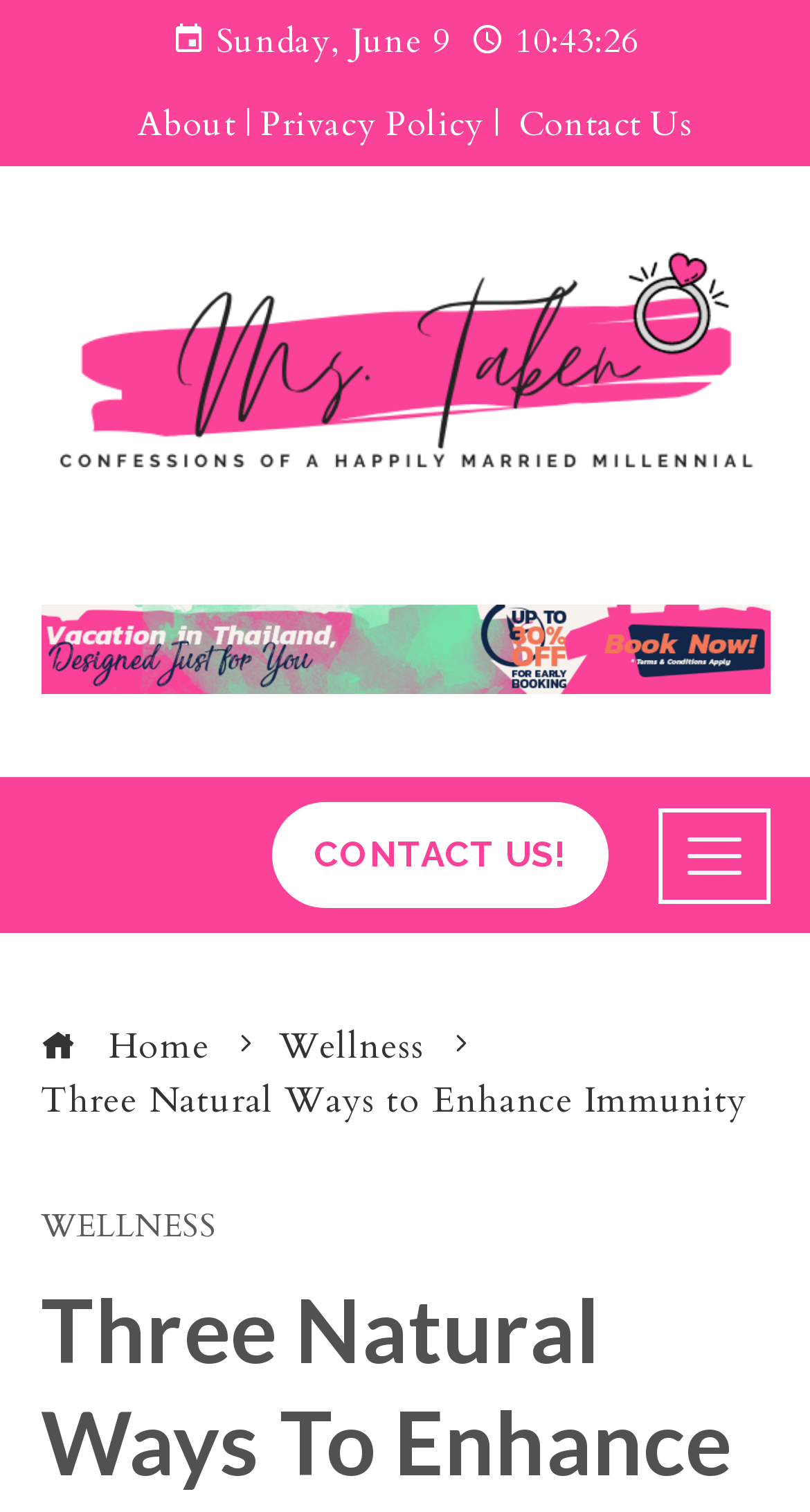Please identify the bounding box coordinates of the element on the webpage that should be clicked to follow this instruction: "contact us". The bounding box coordinates should be given as four float numbers between 0 and 1, formatted as [left, top, right, bottom].

[0.336, 0.531, 0.75, 0.601]